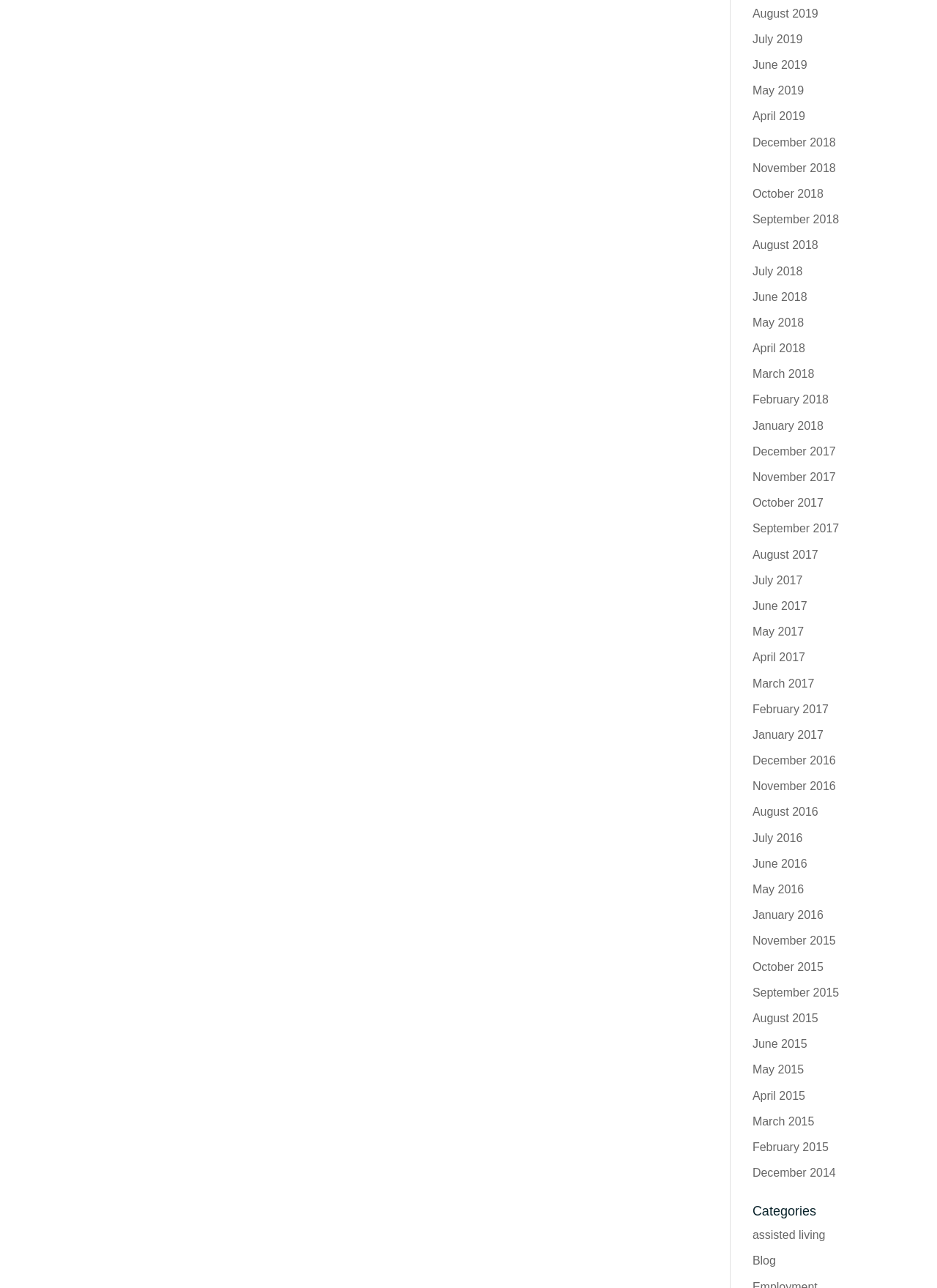What is the purpose of the links on this webpage?
Answer with a single word or short phrase according to what you see in the image.

To access archives